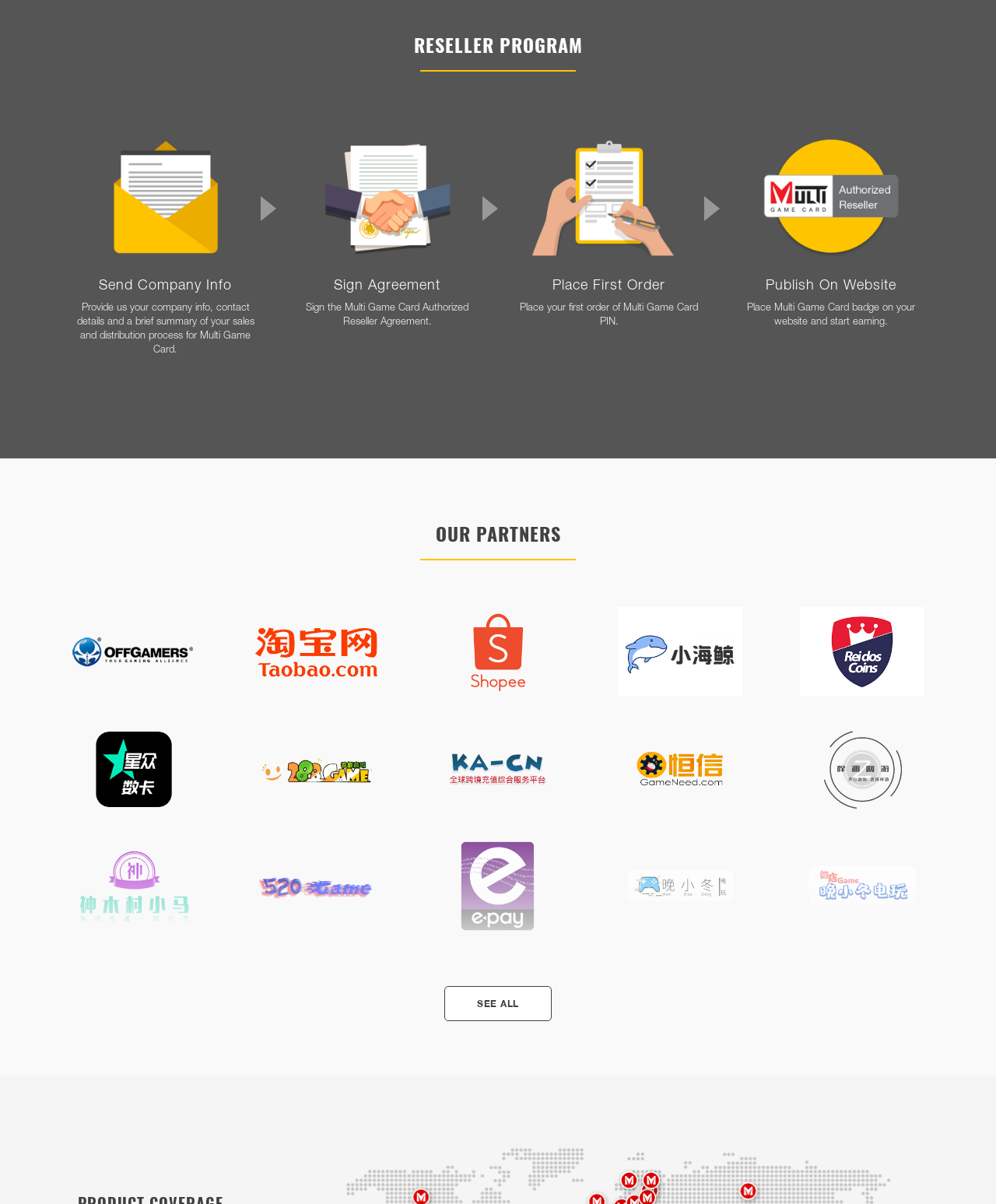Specify the bounding box coordinates of the region I need to click to perform the following instruction: "Click on the 'SEE ALL' button". The coordinates must be four float numbers in the range of 0 to 1, i.e., [left, top, right, bottom].

[0.446, 0.819, 0.554, 0.848]